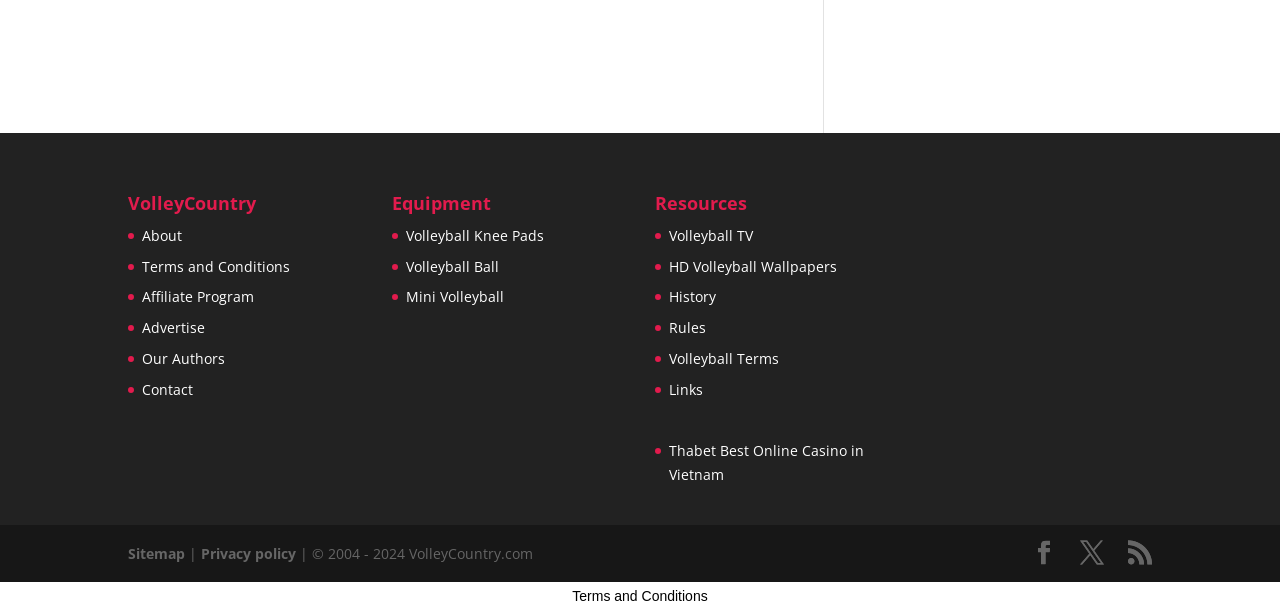Use the information in the screenshot to answer the question comprehensively: What is the last link in the 'Resources' section?

I looked at the links under the 'Resources' heading and found that the last link is 'Links'.